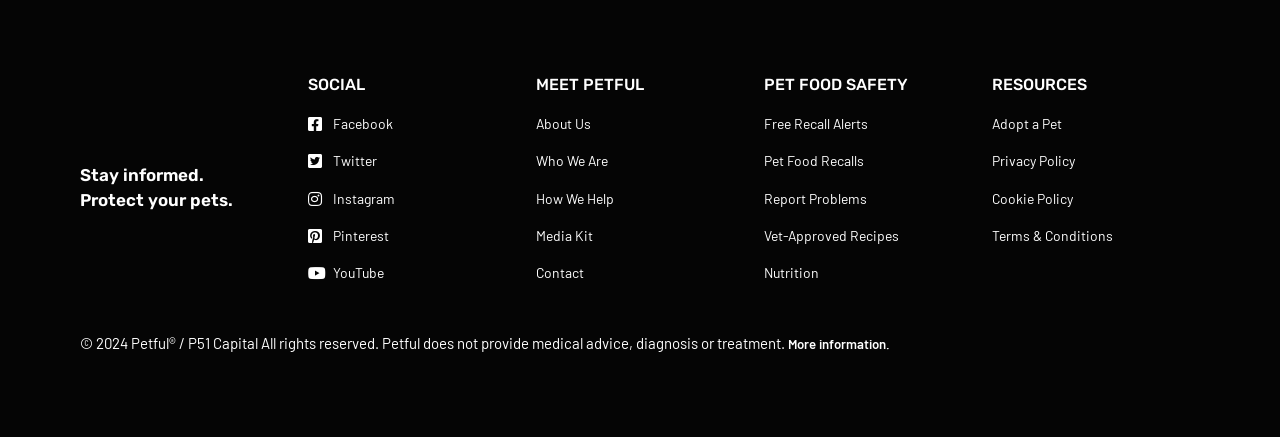Please locate the bounding box coordinates of the element that should be clicked to complete the given instruction: "Visit Facebook".

[0.241, 0.241, 0.403, 0.291]